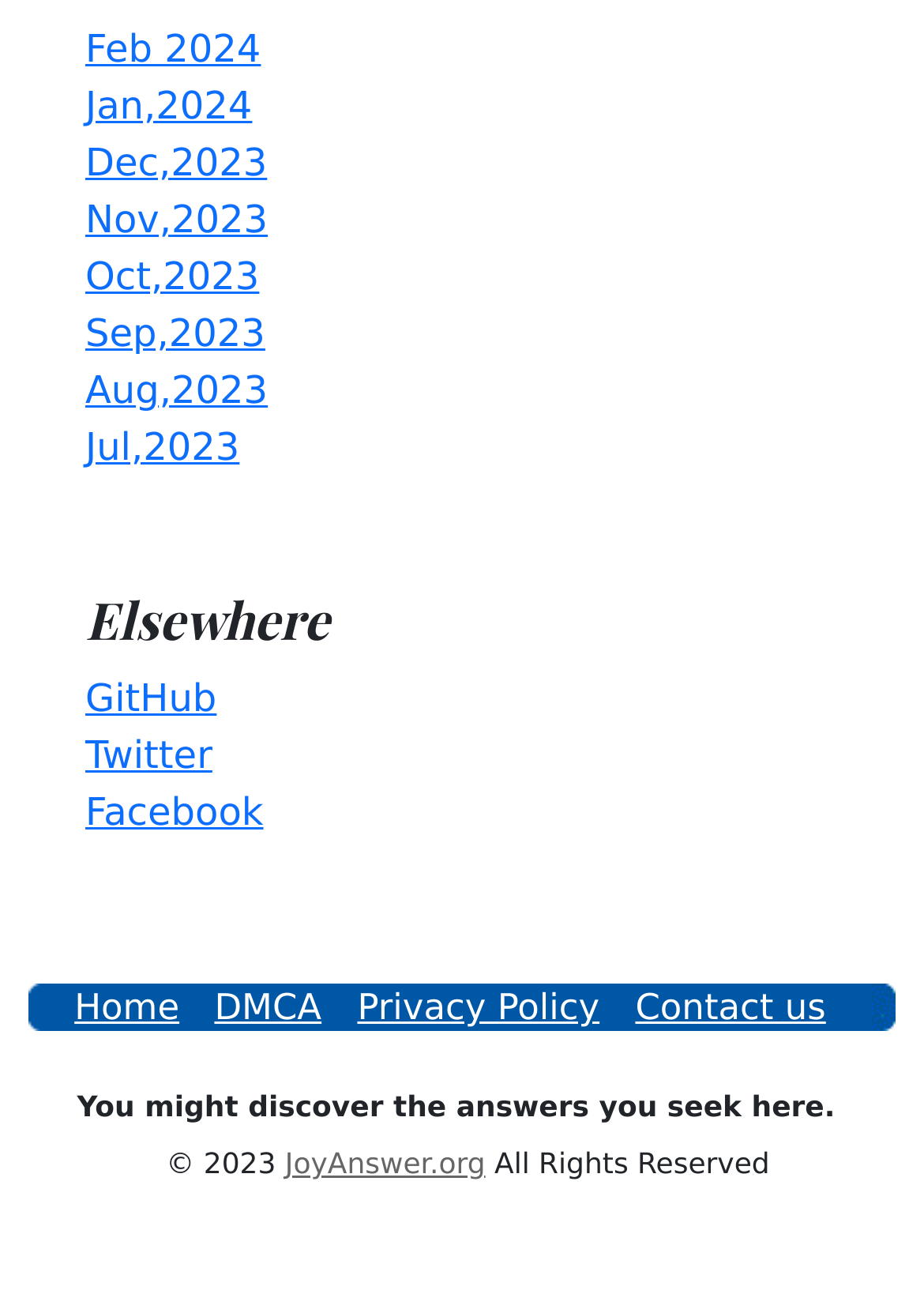Pinpoint the bounding box coordinates of the element you need to click to execute the following instruction: "View Privacy Policy". The bounding box should be represented by four float numbers between 0 and 1, in the format [left, top, right, bottom].

[0.387, 0.751, 0.649, 0.783]